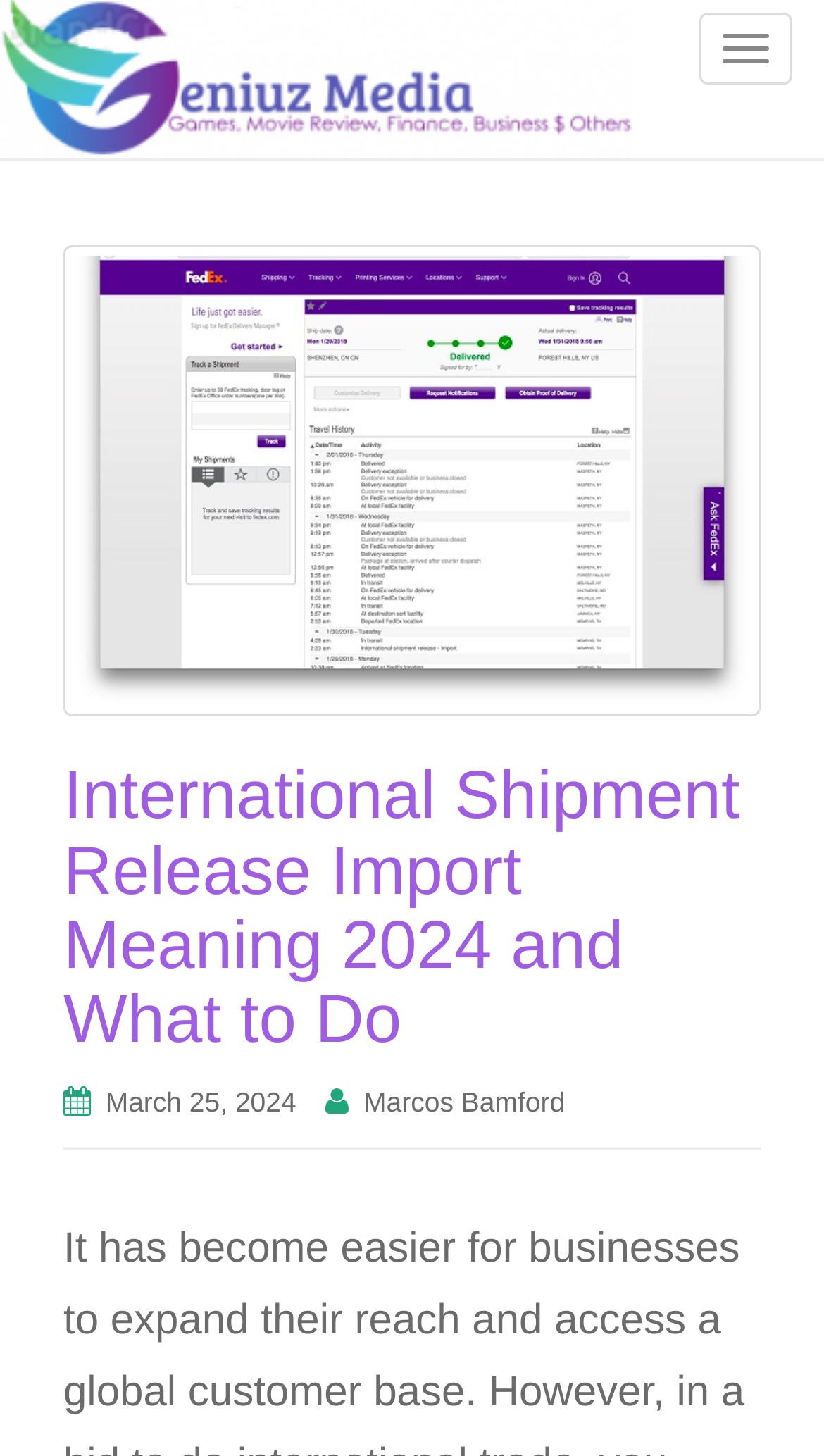Extract the bounding box of the UI element described as: "March 25, 2024March 25, 2024".

[0.128, 0.746, 0.36, 0.768]